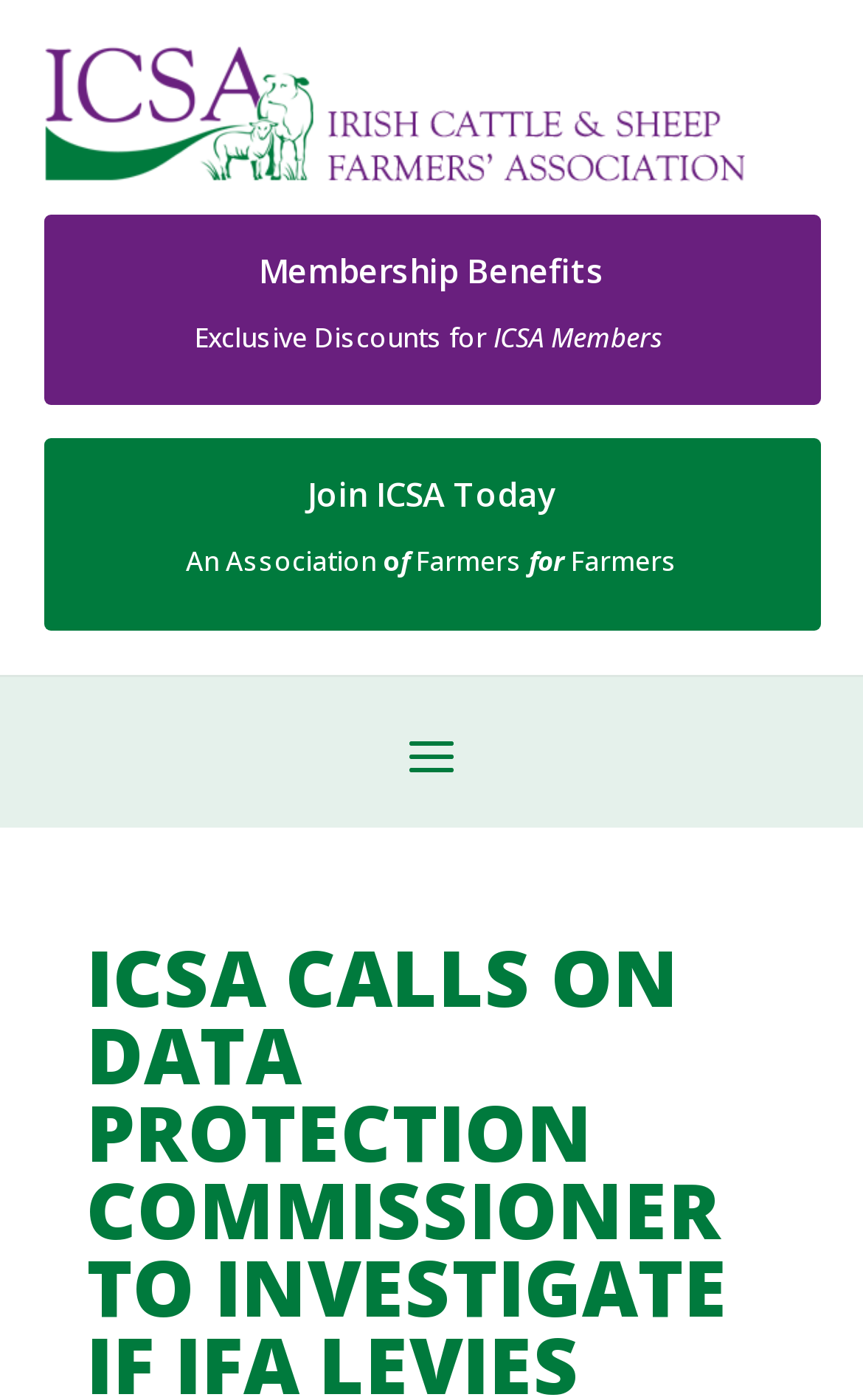Locate and generate the text content of the webpage's heading.

ICSA CALLS ON DATA PROTECTION COMMISSIONER TO INVESTIGATE IF IFA LEVIES PROPOSAL IS GDPR COMPLIANT